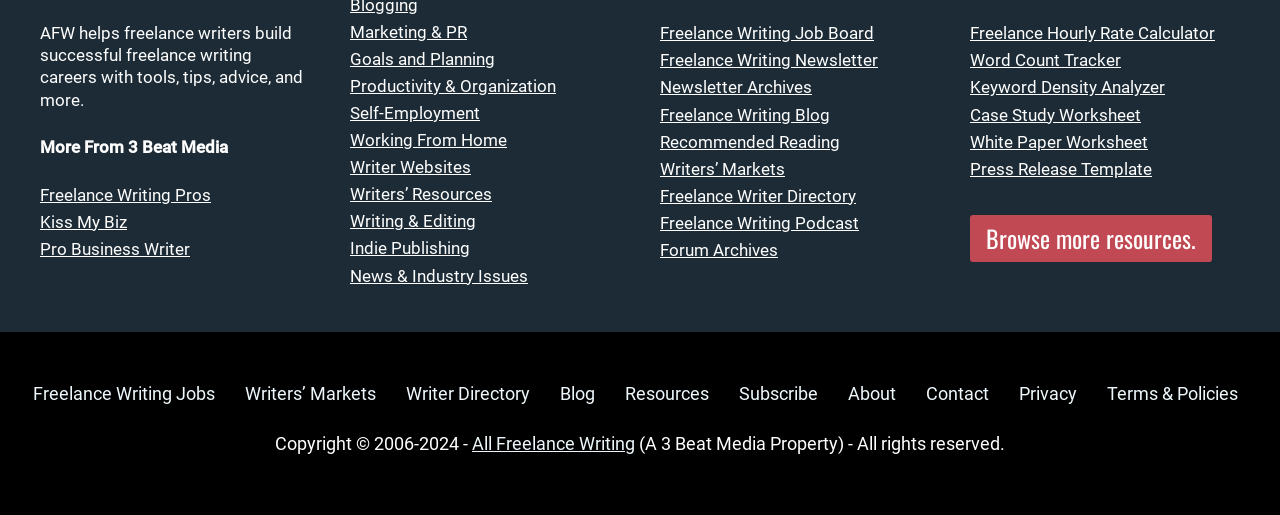Please specify the bounding box coordinates of the clickable region necessary for completing the following instruction: "Check Freelance Hourly Rate Calculator". The coordinates must consist of four float numbers between 0 and 1, i.e., [left, top, right, bottom].

[0.758, 0.045, 0.949, 0.084]